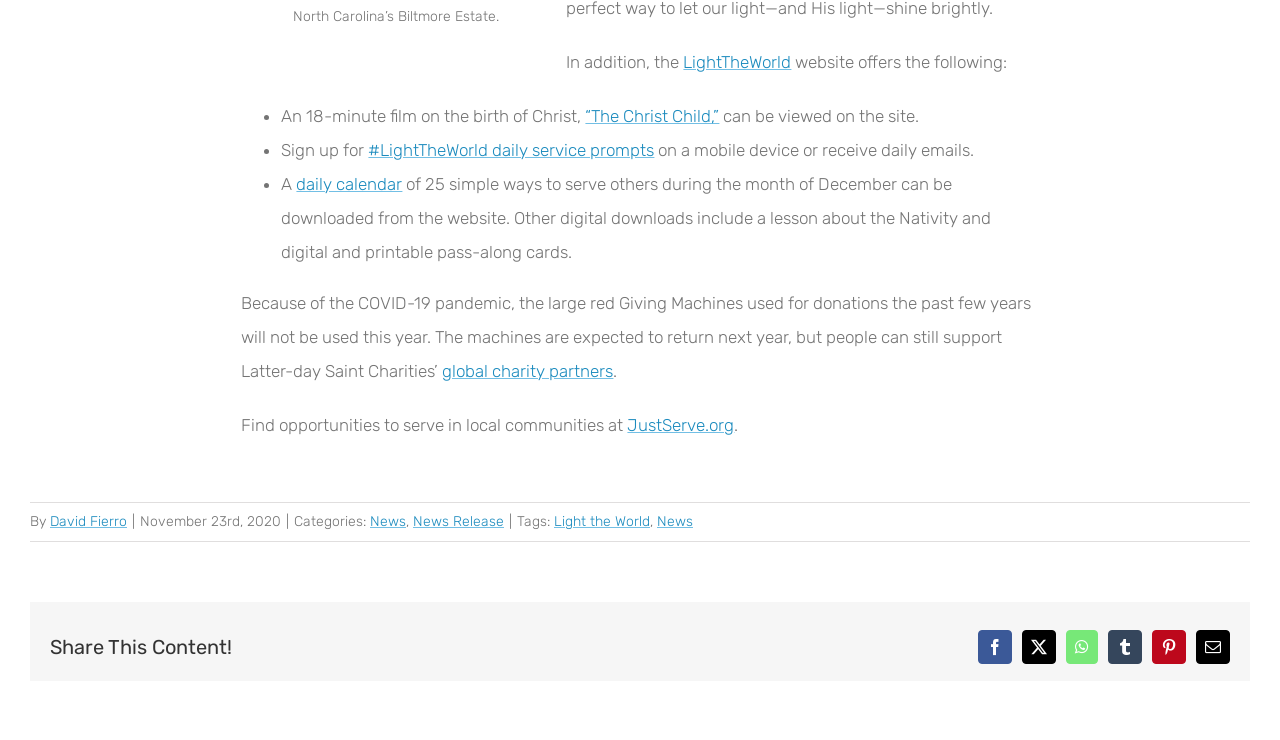Bounding box coordinates are specified in the format (top-left x, top-left y, bottom-right x, bottom-right y). All values are floating point numbers bounded between 0 and 1. Please provide the bounding box coordinate of the region this sentence describes: David Fierro

[0.039, 0.693, 0.099, 0.716]